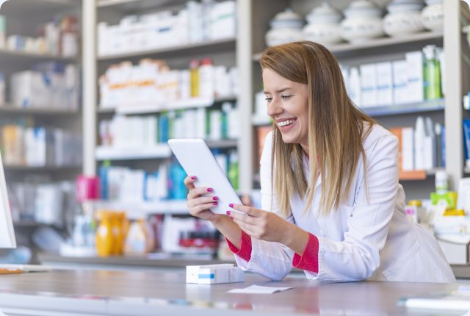What is on the shelves in the background?
Observe the image and answer the question with a one-word or short phrase response.

Prescription bottles and health products